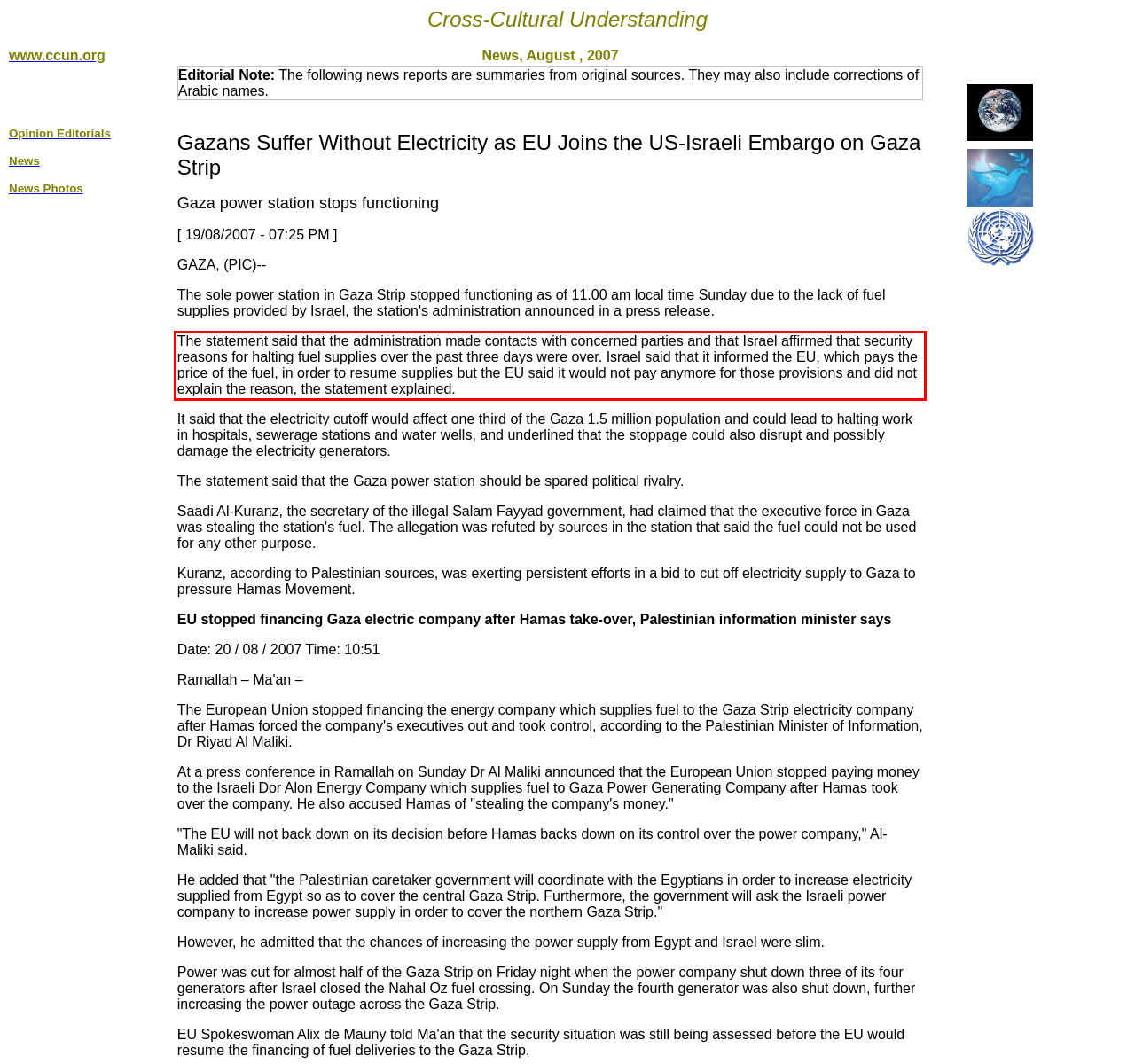The screenshot provided shows a webpage with a red bounding box. Apply OCR to the text within this red bounding box and provide the extracted content.

The statement said that the administration made contacts with concerned parties and that Israel affirmed that security reasons for halting fuel supplies over the past three days were over. Israel said that it informed the EU, which pays the price of the fuel, in order to resume supplies but the EU said it would not pay anymore for those provisions and did not explain the reason, the statement explained.